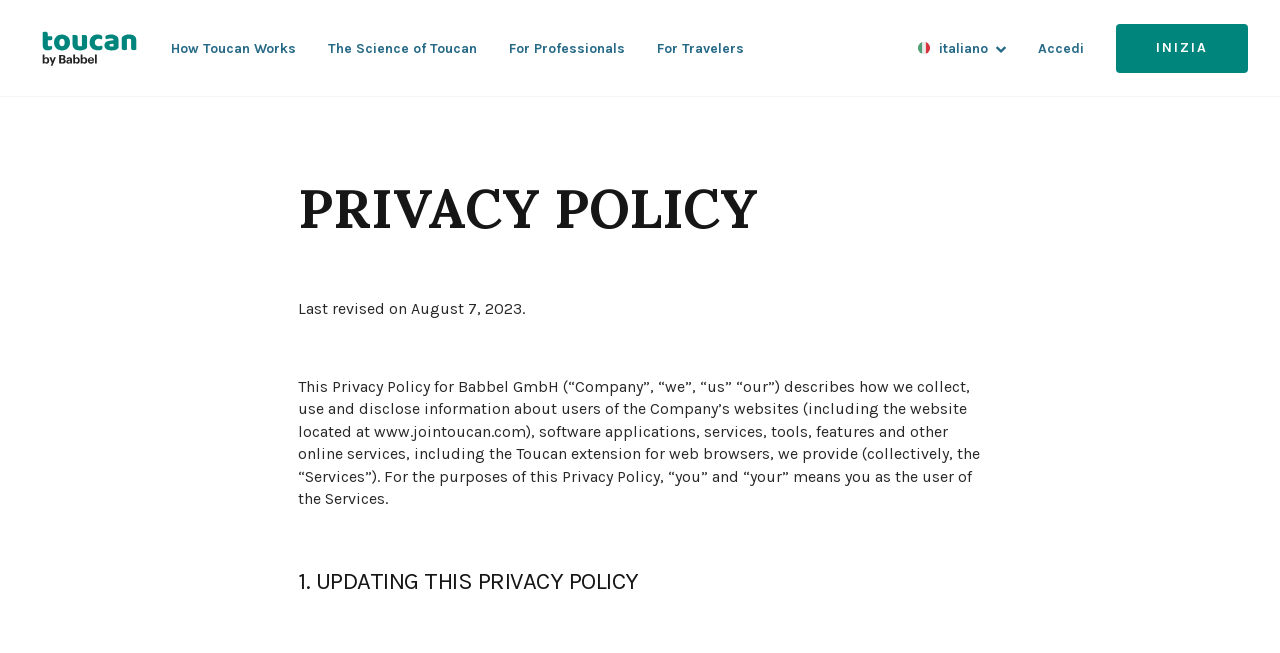Describe all visible elements and their arrangement on the webpage.

This webpage is about Toucan, a free browser extension that helps users learn a foreign language while prioritizing their privacy. At the top left corner, there is a Toucan logo, which is an image linked to the website. Below the logo, there are four headings: "How Toucan Works", "The Science of Toucan", "For Professionals", and "For Travelers", each with a corresponding link. 

To the right of these headings, there is a button with an Italian flag image and the text "italiano", which suggests a language selection option. Next to it, there is a heading "Accedi" with a link. 

At the bottom right corner, there is a prominent button labeled "INIZIA". 

In the lower half of the page, there is a section dedicated to the privacy policy. The heading "PRIVACY POLICY" is centered, followed by a static text indicating the last revision date. Below it, there is a lengthy paragraph explaining the privacy policy, which describes how the company collects, uses, and discloses user information. Further down, there is another heading "1. UPDATING THIS PRIVACY POLICY".